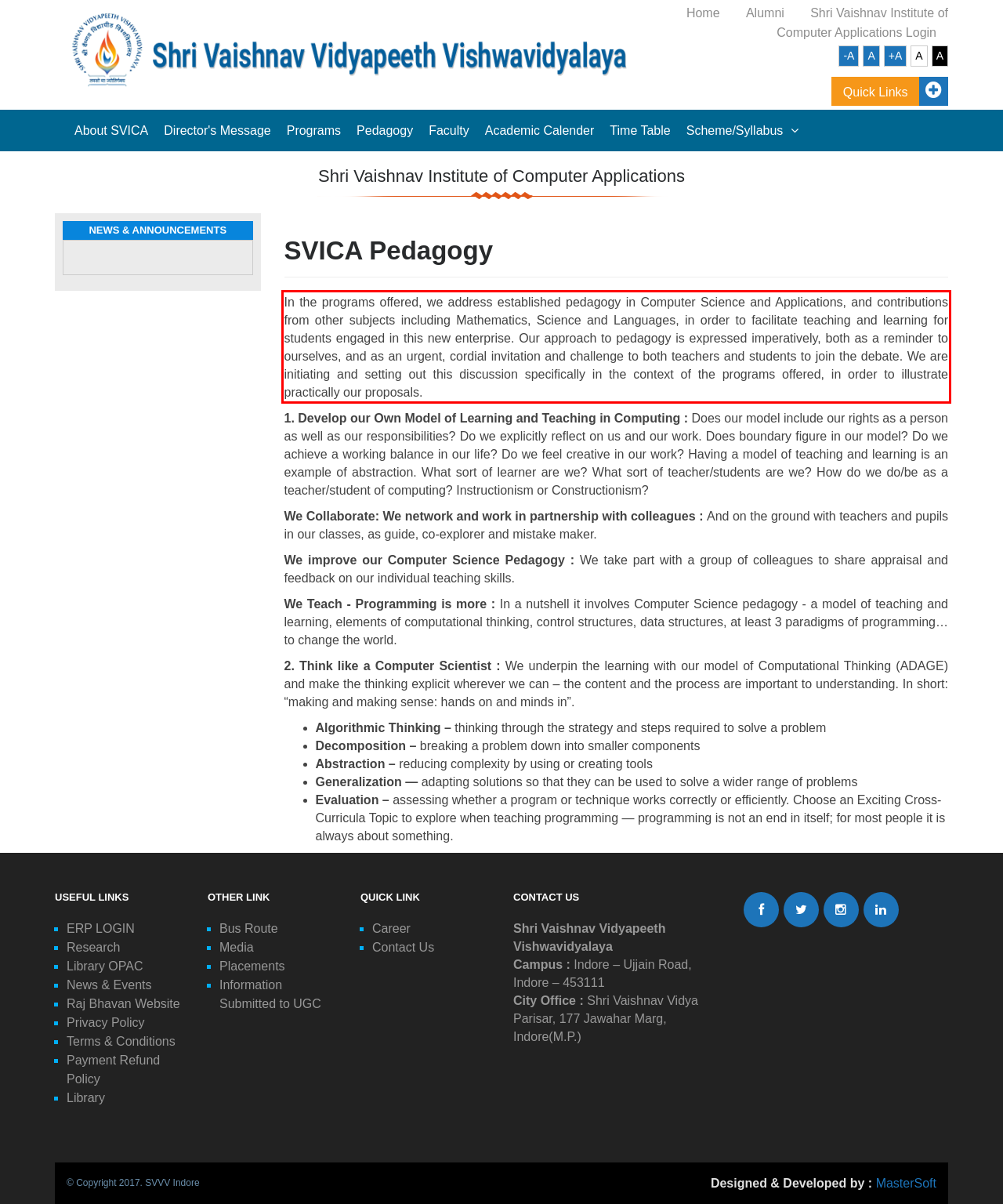The screenshot you have been given contains a UI element surrounded by a red rectangle. Use OCR to read and extract the text inside this red rectangle.

In the programs offered, we address established pedagogy in Computer Science and Applications, and contributions from other subjects including Mathematics, Science and Languages, in order to facilitate teaching and learning for students engaged in this new enterprise. Our approach to pedagogy is expressed imperatively, both as a reminder to ourselves, and as an urgent, cordial invitation and challenge to both teachers and students to join the debate. We are initiating and setting out this discussion specifically in the context of the programs offered, in order to illustrate practically our proposals.